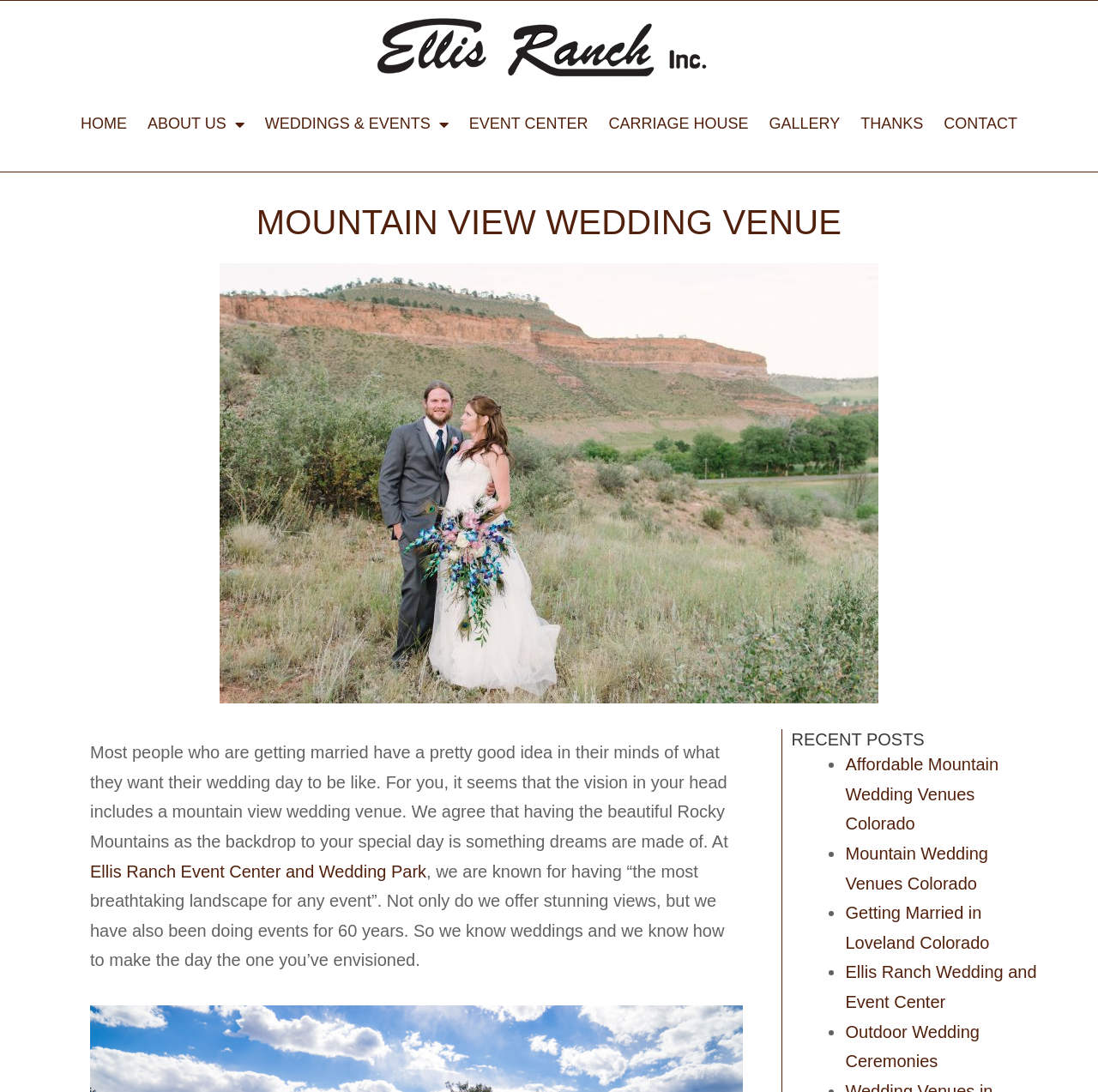Based on the element description "Weddings & Events", predict the bounding box coordinates of the UI element.

[0.232, 0.086, 0.418, 0.141]